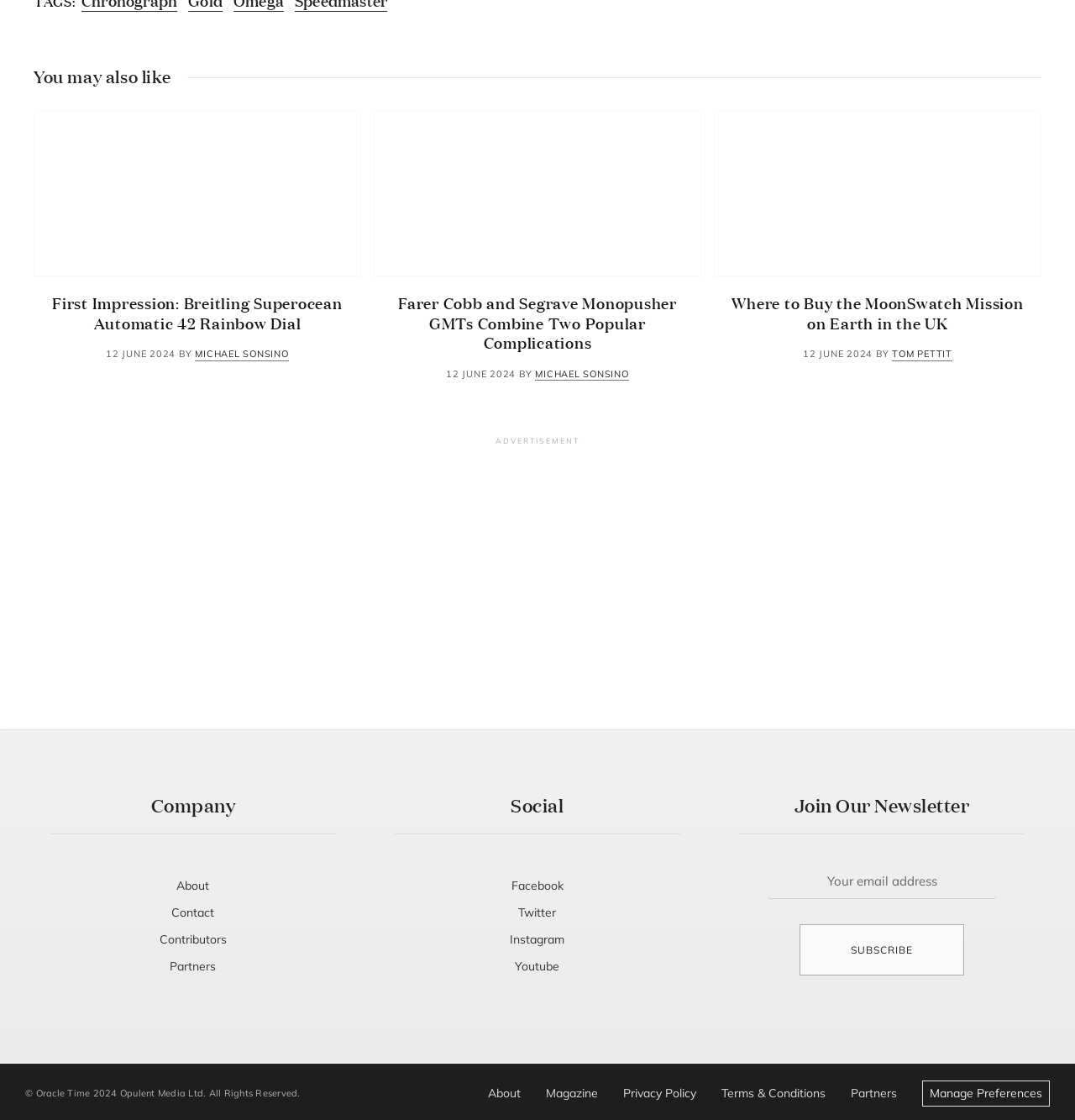Given the description of a UI element: "Contact", identify the bounding box coordinates of the matching element in the webpage screenshot.

[0.16, 0.808, 0.2, 0.821]